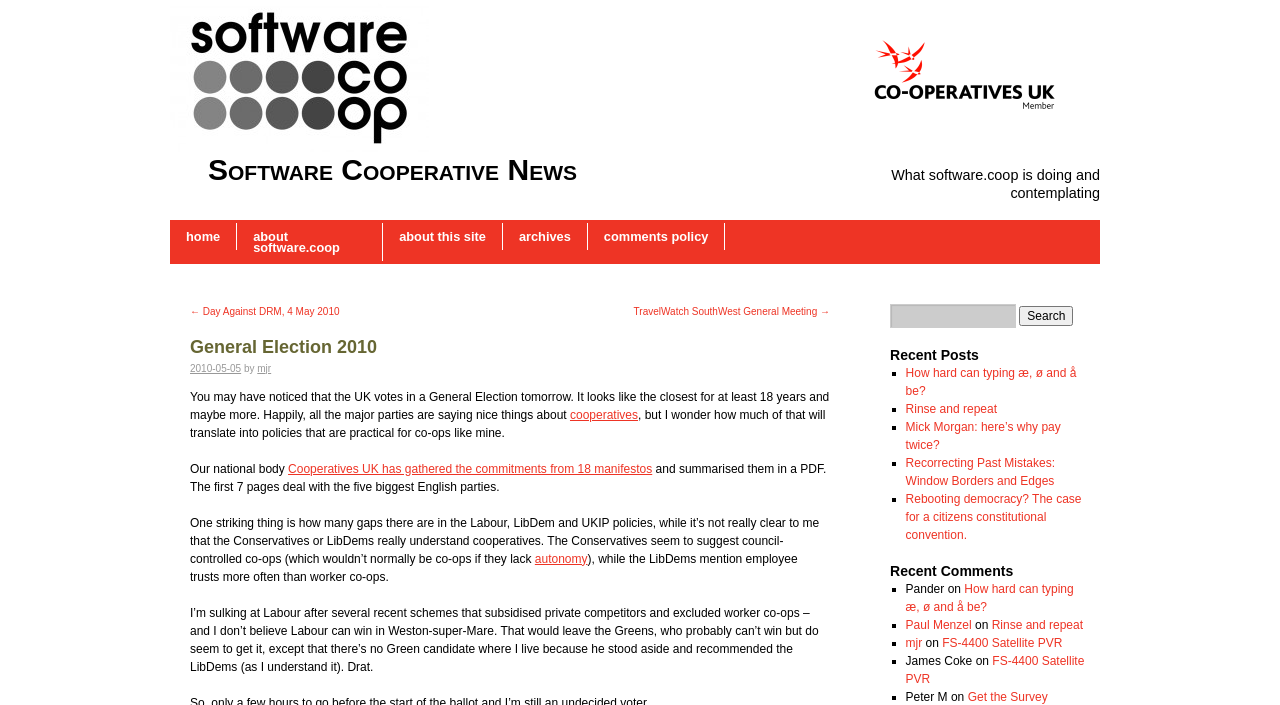Determine which piece of text is the heading of the webpage and provide it.

General Election 2010